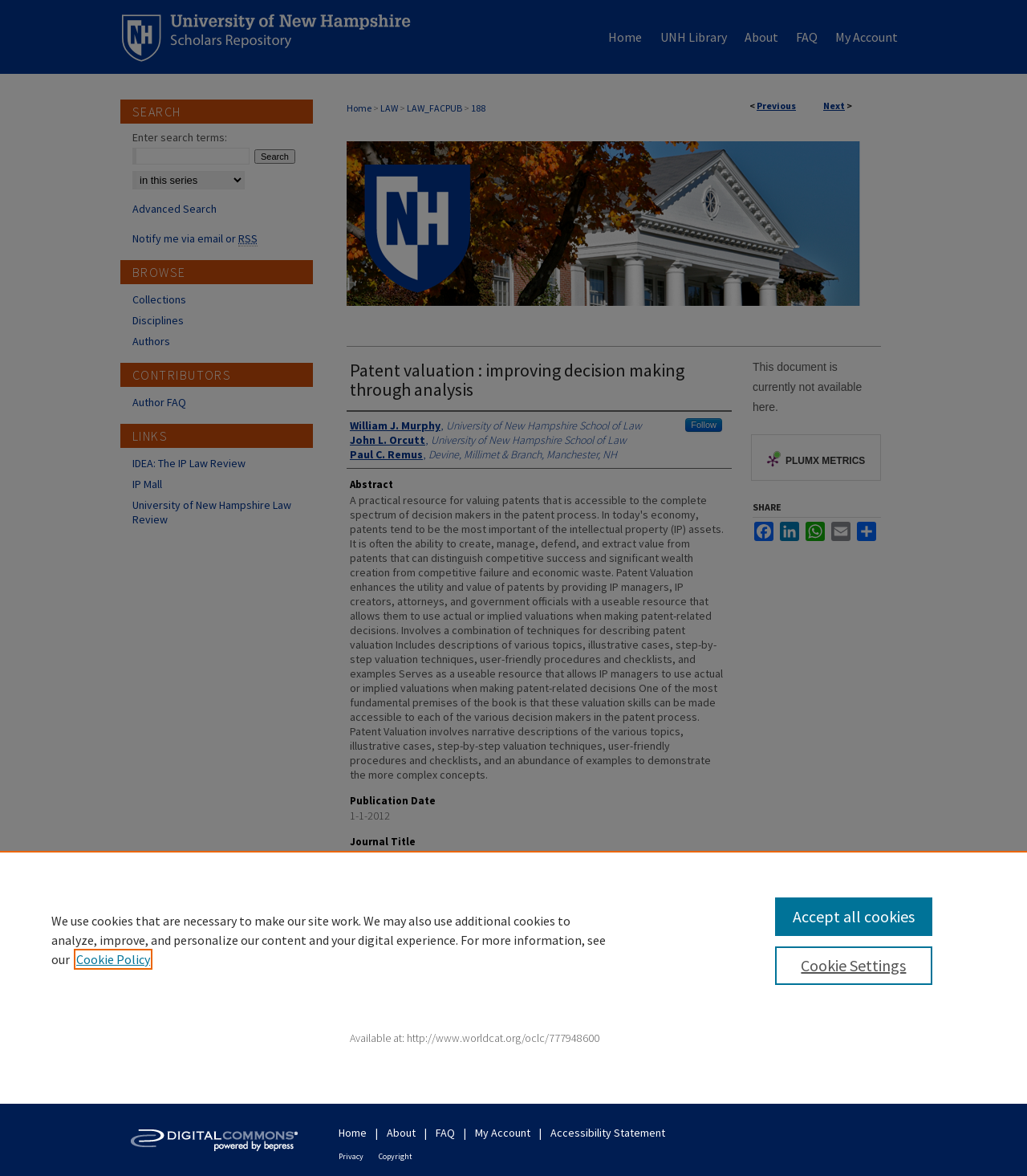Please find the bounding box coordinates of the element that needs to be clicked to perform the following instruction: "View the 'PLUMX METRICS'". The bounding box coordinates should be four float numbers between 0 and 1, represented as [left, top, right, bottom].

[0.74, 0.379, 0.848, 0.407]